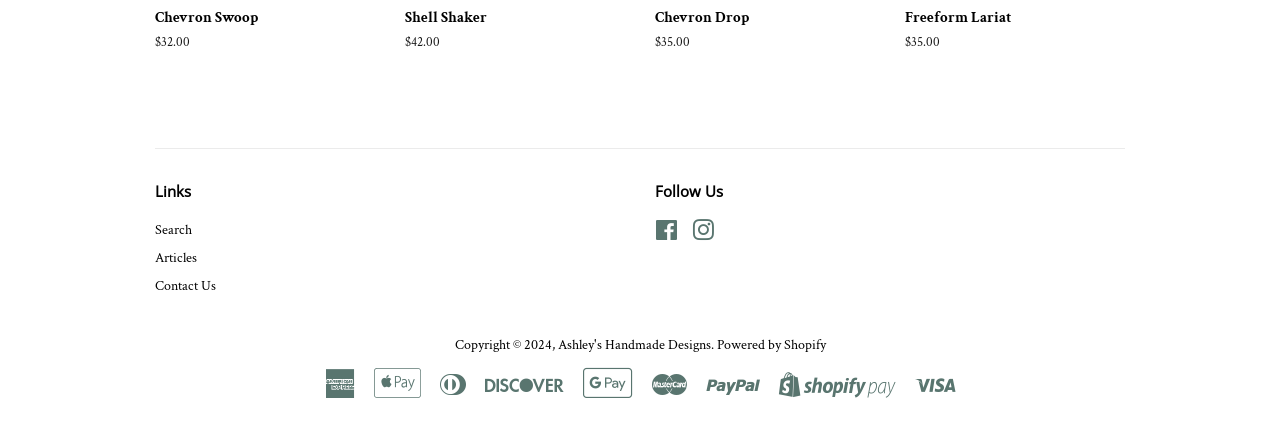What is the platform used to power the website?
Using the information from the image, answer the question thoroughly.

In the footer section, it is mentioned that the website is 'Powered by Shopify', indicating that Shopify is the platform used to power the website.